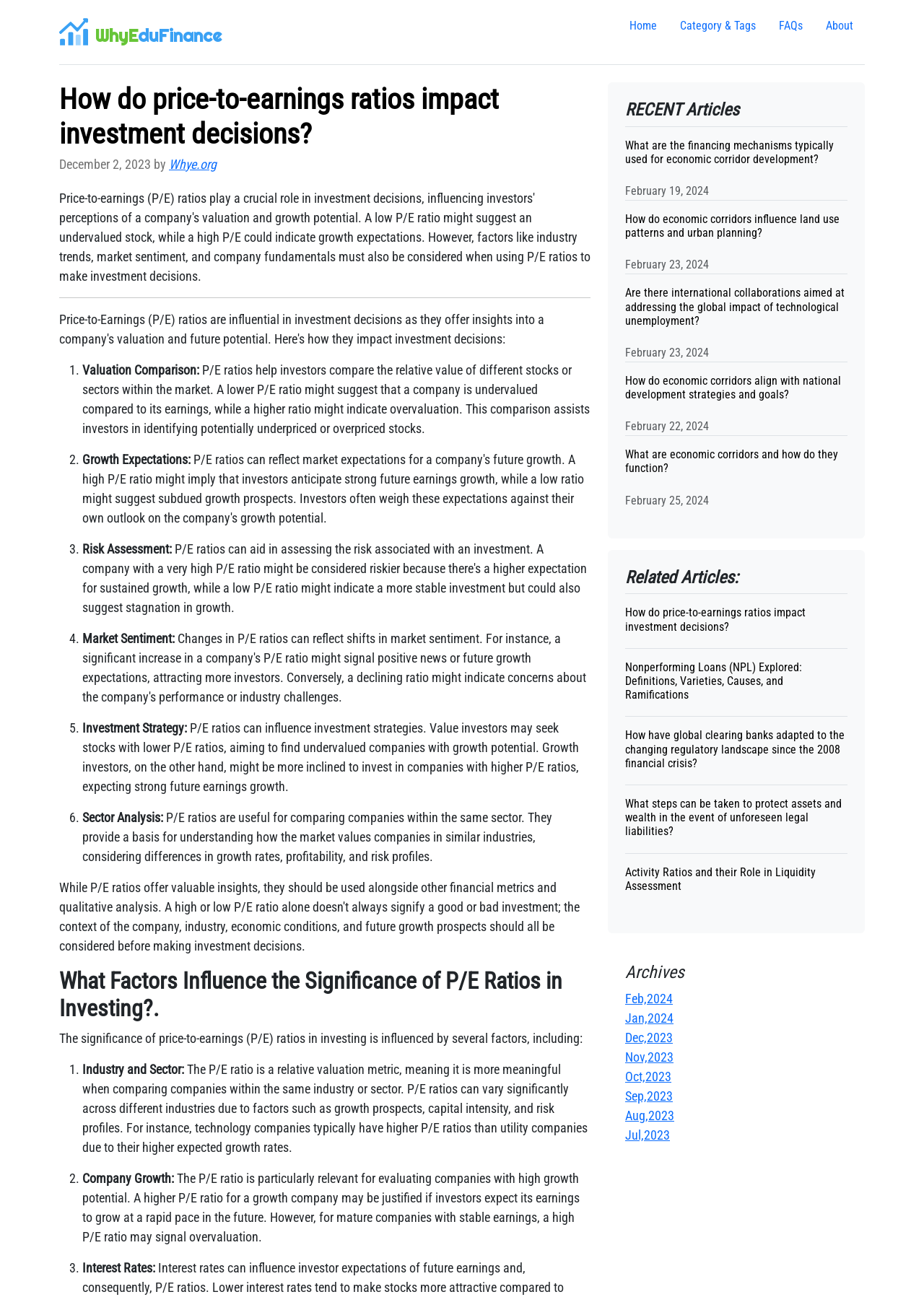How many factors influence the significance of P/E ratios?
Answer with a single word or phrase by referring to the visual content.

Several